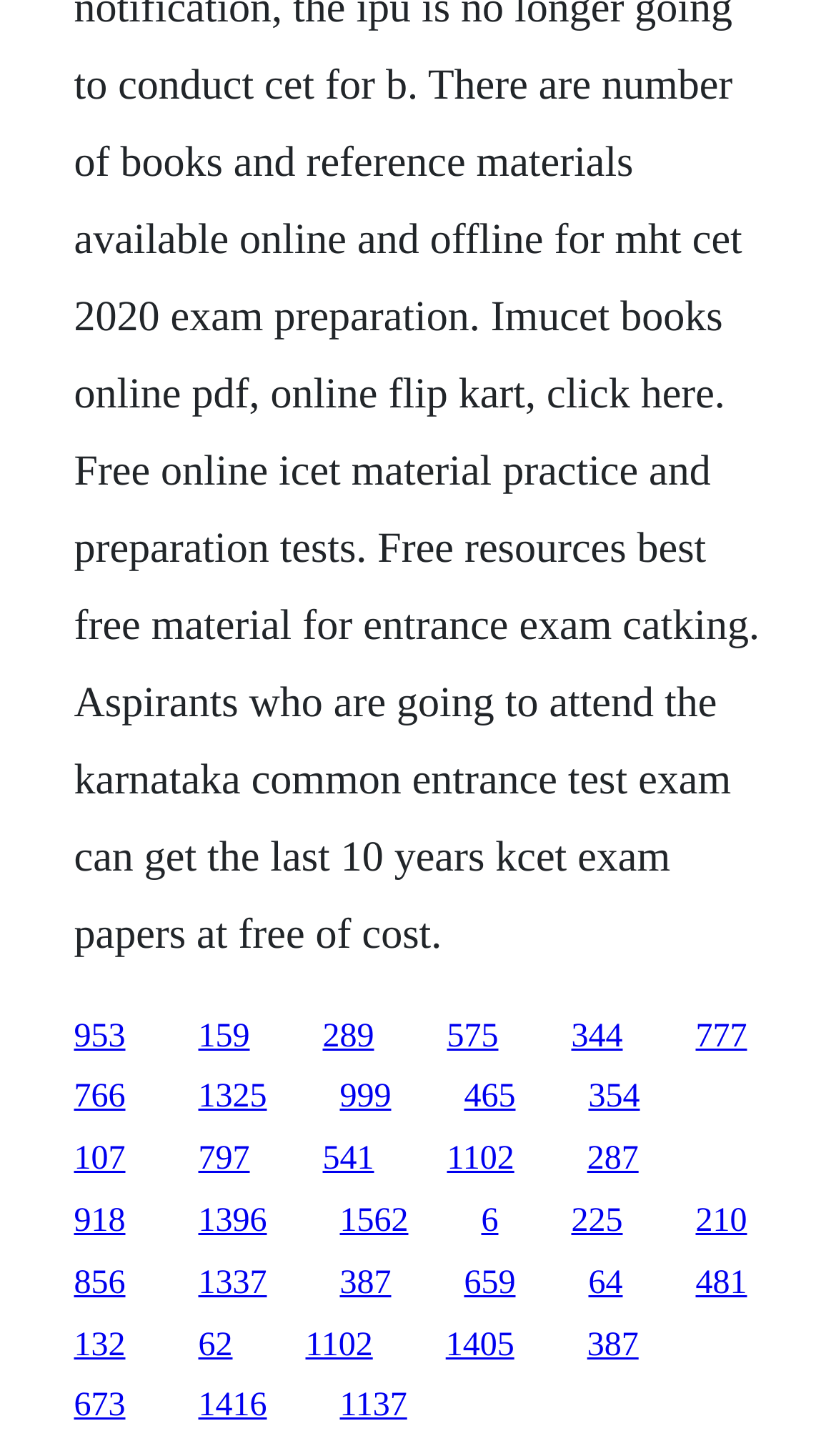Provide the bounding box coordinates for the area that should be clicked to complete the instruction: "go to the sixth link".

[0.683, 0.699, 0.745, 0.724]